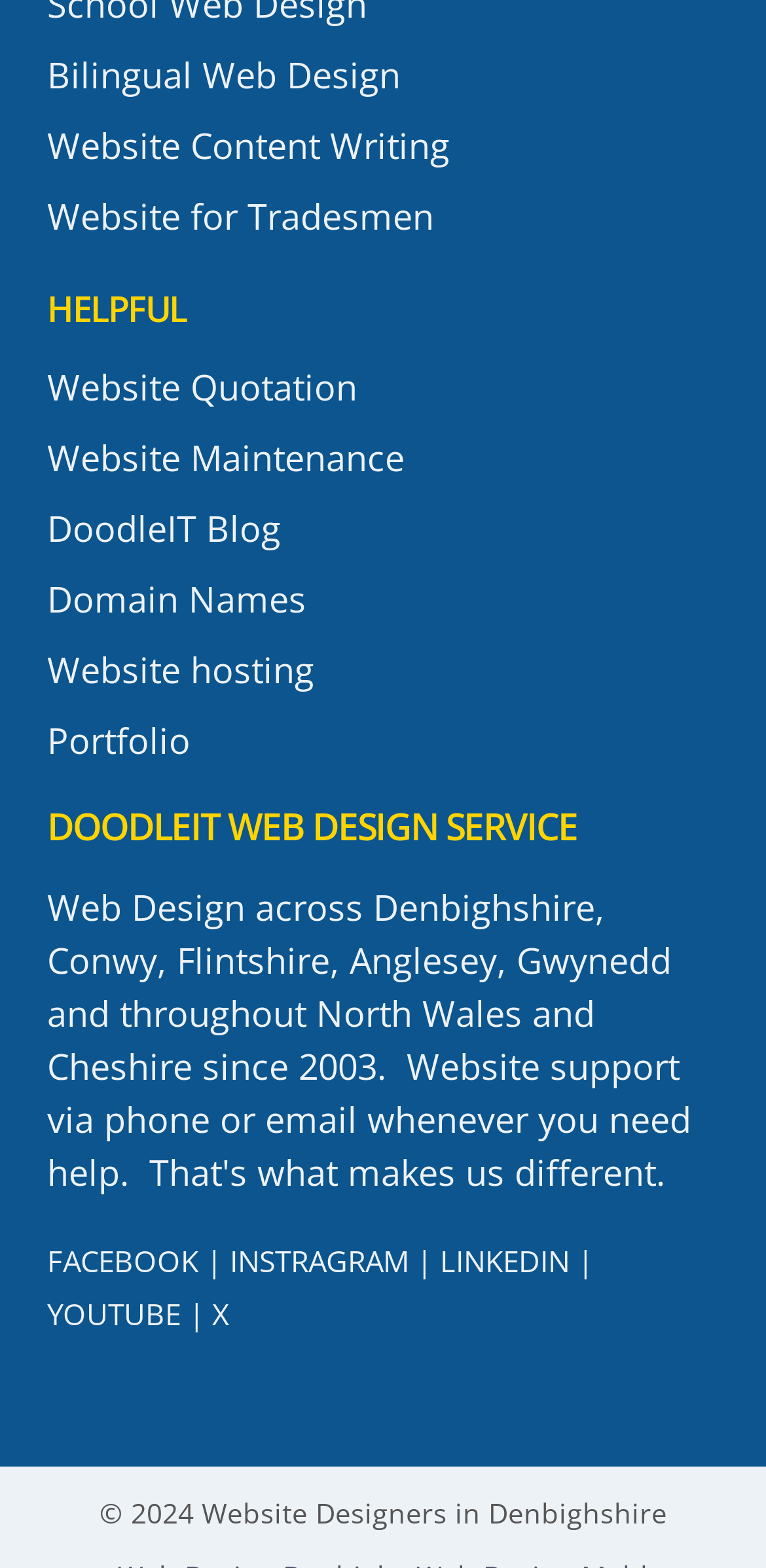Please give a succinct answer to the question in one word or phrase:
What regions does DoodleIT serve?

Denbighshire, Conwy, etc.